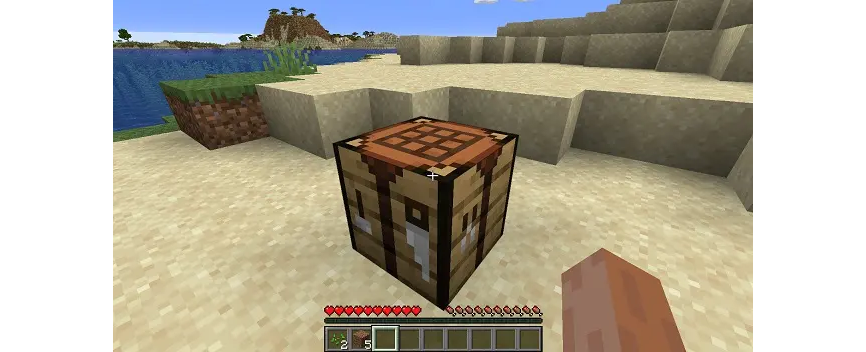Describe all the elements visible in the image meticulously.

In this captivating scene from the popular game Minecraft, a Crafting Table is prominently displayed on a sandy beach, surrounded by a serene landscape of water and hills. The table, essential for crafting items, showcases a wooden top and side panels, indicating its importance in the player's exploration and creation journey. In the foreground, a player's hand can be seen, suggesting engagement in crafting processes. Above the crafting interface, the player's health and resource bar provide a glimpse into their current status in the game. This image encapsulates the spirit of creativity and customization that thrives in Minecraft, especially with recent updates that enhance armory customization options, allowing players to personalize their gameplay experience further.